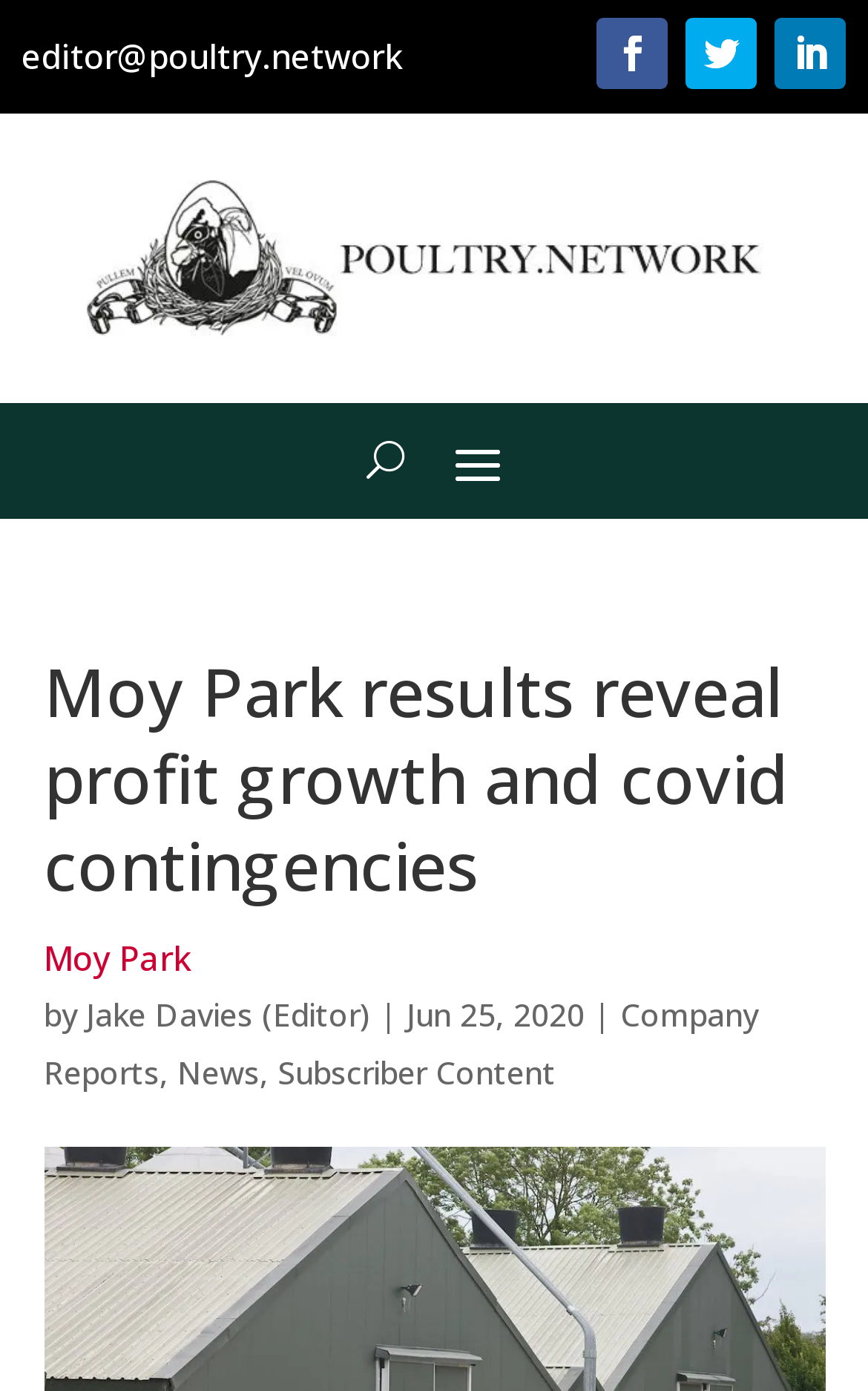Extract the main heading from the webpage content.

Moy Park results reveal profit growth and covid contingencies